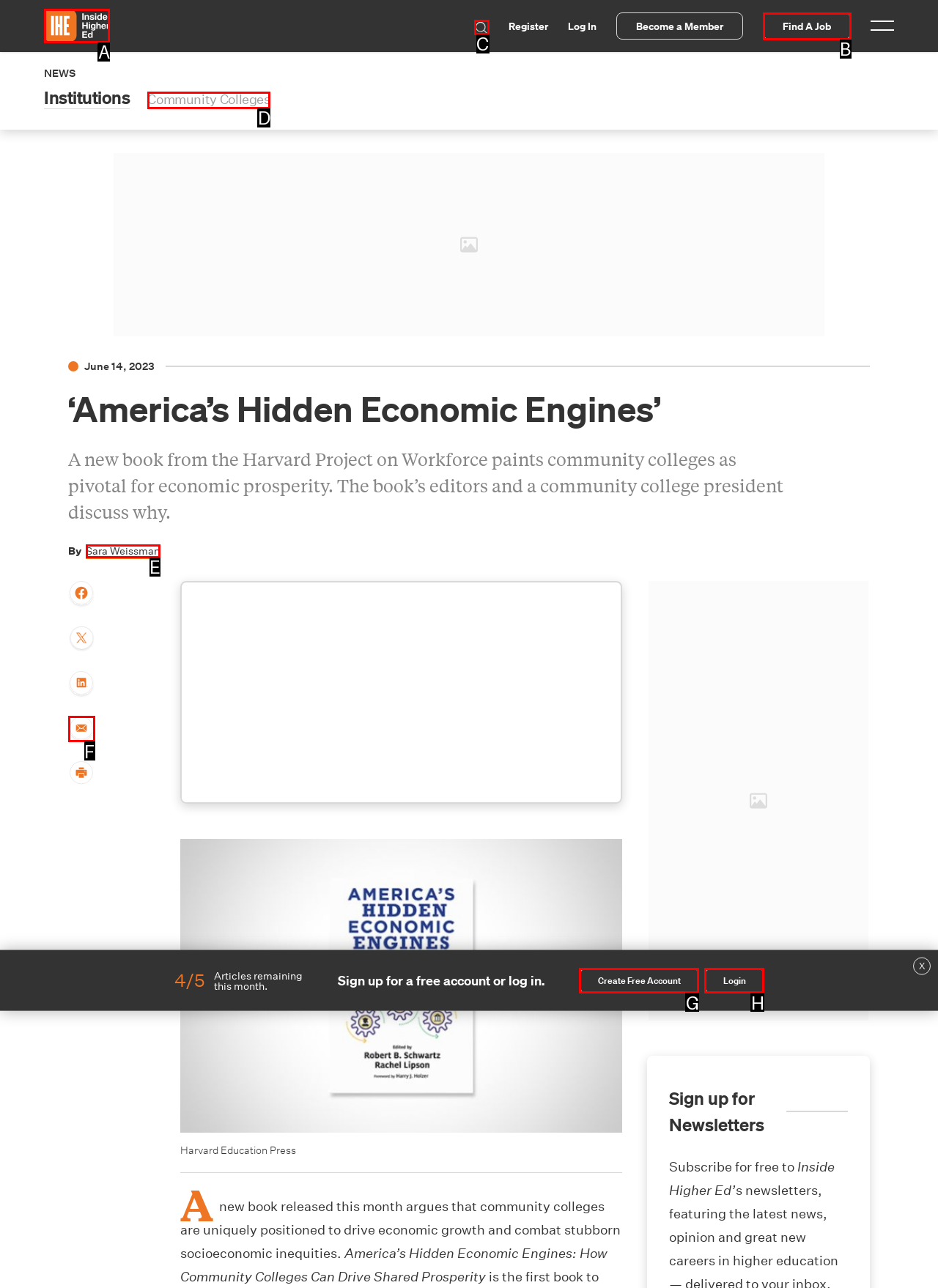Which lettered option should be clicked to perform the following task: Click on the 'Home' link
Respond with the letter of the appropriate option.

A